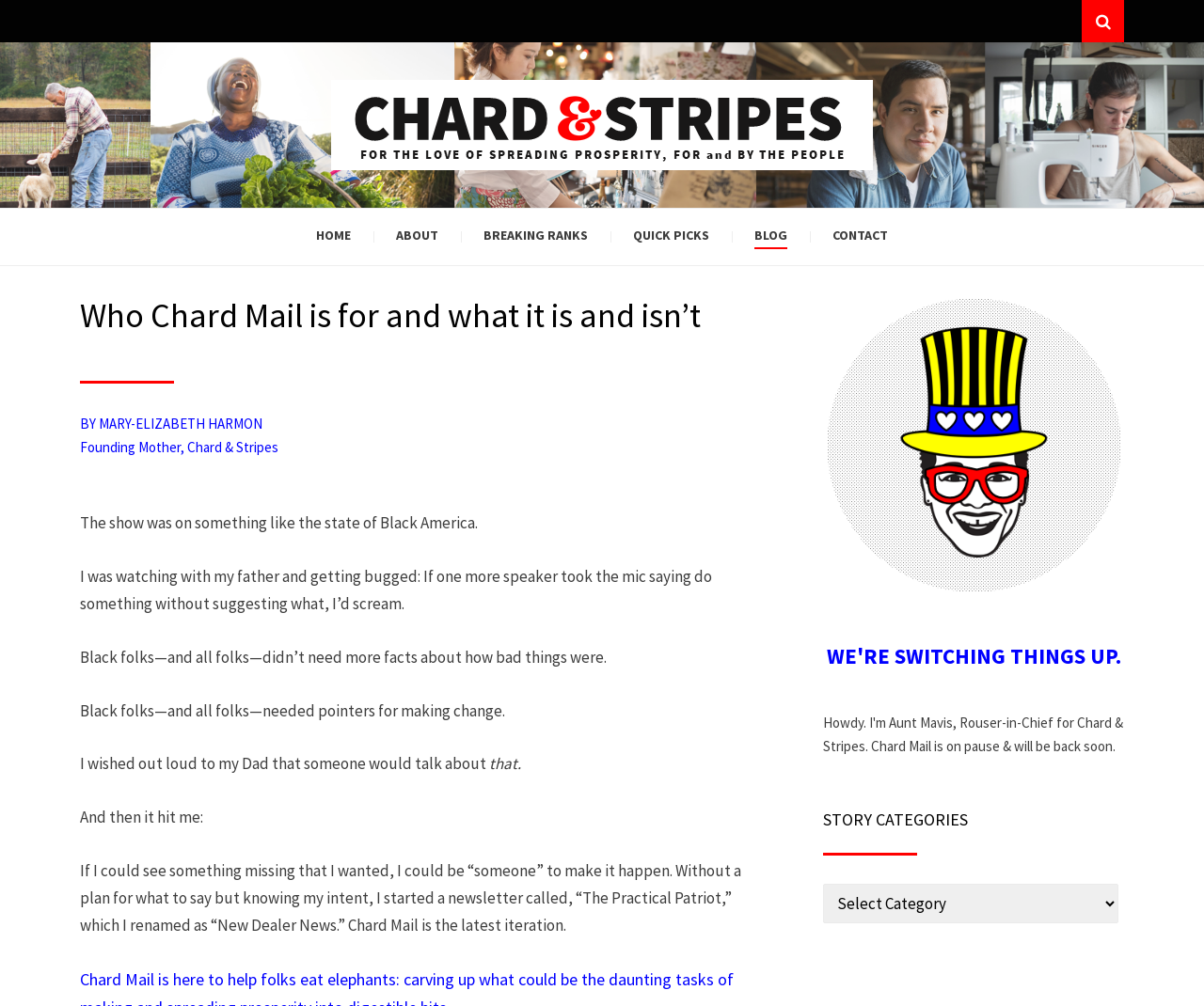Please identify the bounding box coordinates of the clickable element to fulfill the following instruction: "Go to the home page". The coordinates should be four float numbers between 0 and 1, i.e., [left, top, right, bottom].

[0.244, 0.207, 0.31, 0.263]